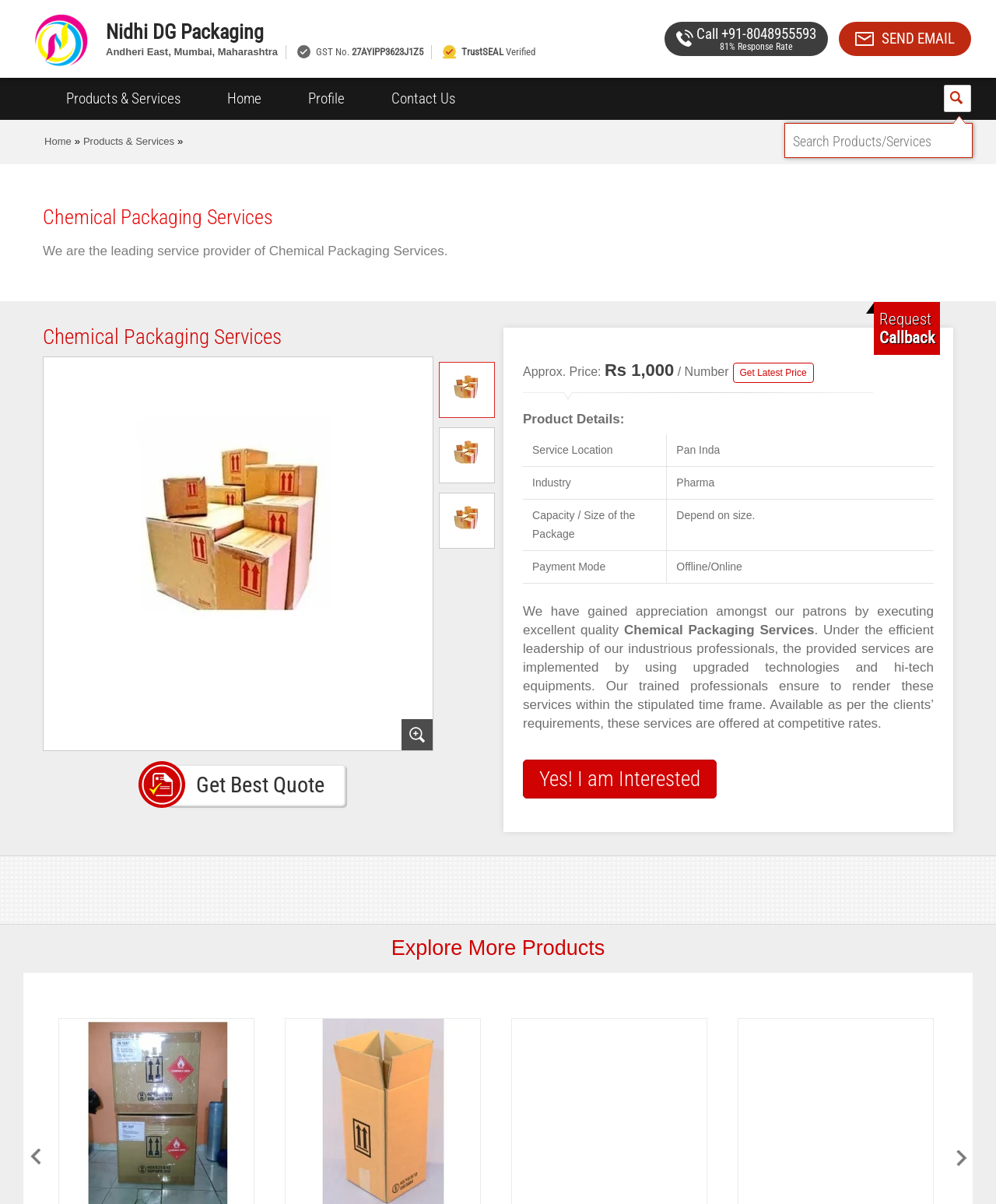Produce an elaborate caption capturing the essence of the webpage.

This webpage is about Nidhi DG Packaging, a wholesale trader of chemical packaging services based in Mumbai, Maharashtra. At the top, there is a logo of Nidhi DG Packaging, accompanied by a link to the company's name and an image of a location pin, indicating the company's address. Below this, there is a section displaying the company's GST number, TrustSEAL, and a verified badge.

On the left side, there is a navigation menu with links to "Products & Services", "Home", "Profile", and "Contact Us". Next to this menu, there is a search bar where users can search for products or services.

The main content of the webpage is divided into two sections. The first section has a heading "Chemical Packaging Services" and a brief description of the service. Below this, there are three images related to chemical packaging services.

The second section provides more details about the service, including the price, which is approximately Rs 1,000. There is also a table displaying product details, such as service location, industry, capacity, and payment mode. Additionally, there is a section of text describing the service, highlighting the company's expertise and the benefits of using their service.

On the right side, there is a call-to-action button "Get Best Quote" and a section with a heading "Explore More Products", which displays images of related products, including international DGR freight forwarder services and UN-approved MS drums.

At the bottom of the page, there is a section with a heading "Get a Call from Us" and a button "Yes! I am Interested", allowing users to request a callback from the company.